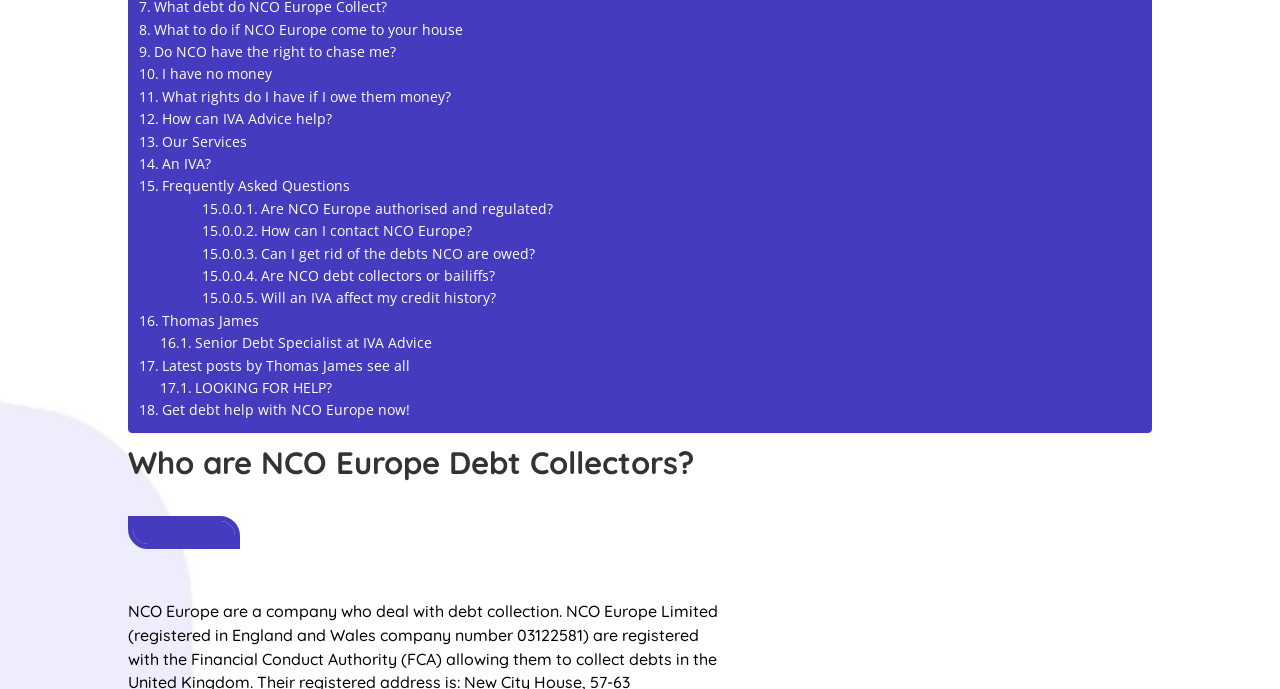Please find the bounding box coordinates (top-left x, top-left y, bottom-right x, bottom-right y) in the screenshot for the UI element described as follows: I have no money

[0.109, 0.092, 0.212, 0.125]